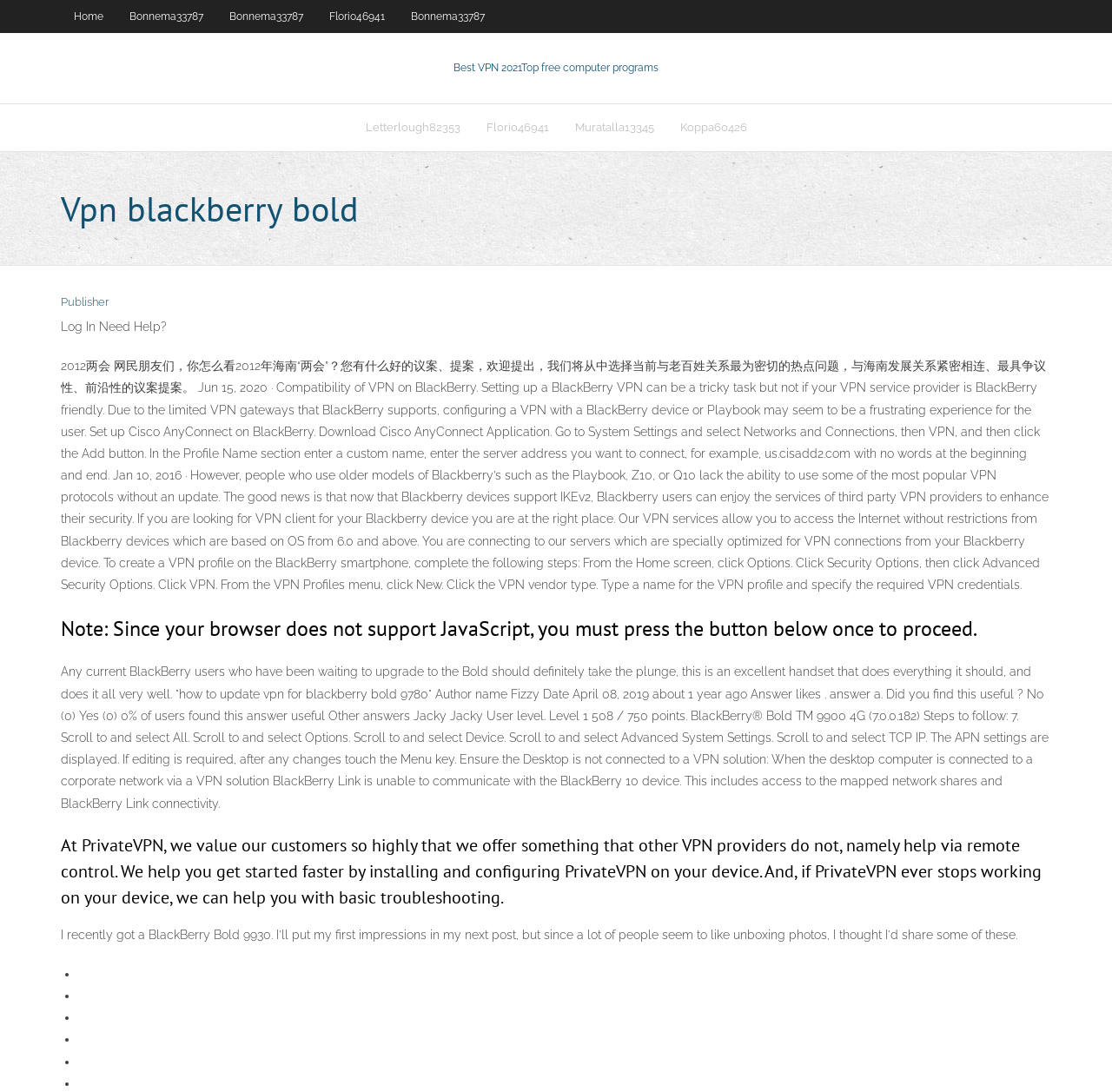Determine the bounding box coordinates for the area that needs to be clicked to fulfill this task: "Click the 'Publisher' link". The coordinates must be given as four float numbers between 0 and 1, i.e., [left, top, right, bottom].

[0.055, 0.27, 0.098, 0.282]